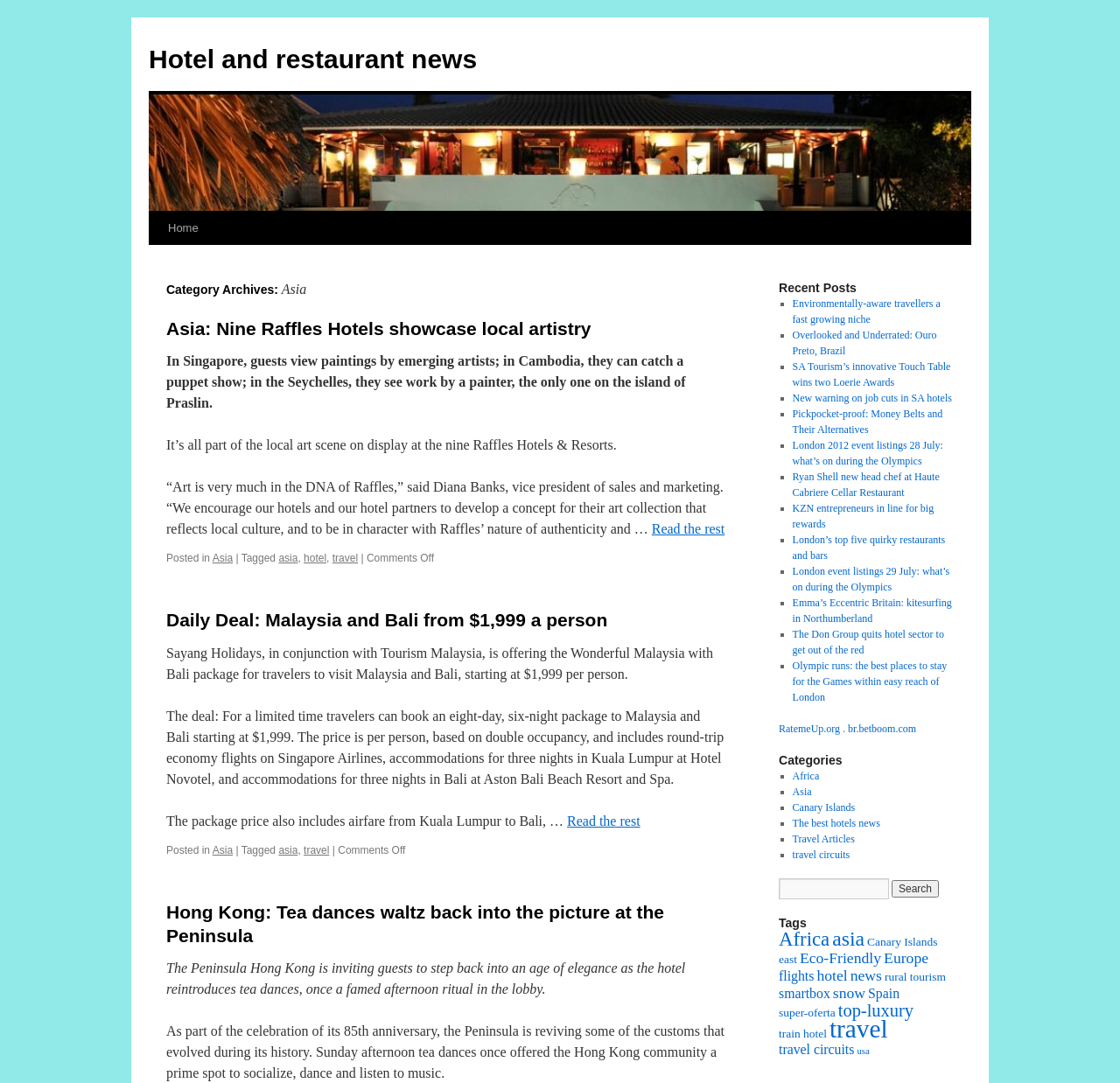Determine the coordinates of the bounding box that should be clicked to complete the instruction: "Explore recent posts". The coordinates should be represented by four float numbers between 0 and 1: [left, top, right, bottom].

[0.695, 0.258, 0.852, 0.273]